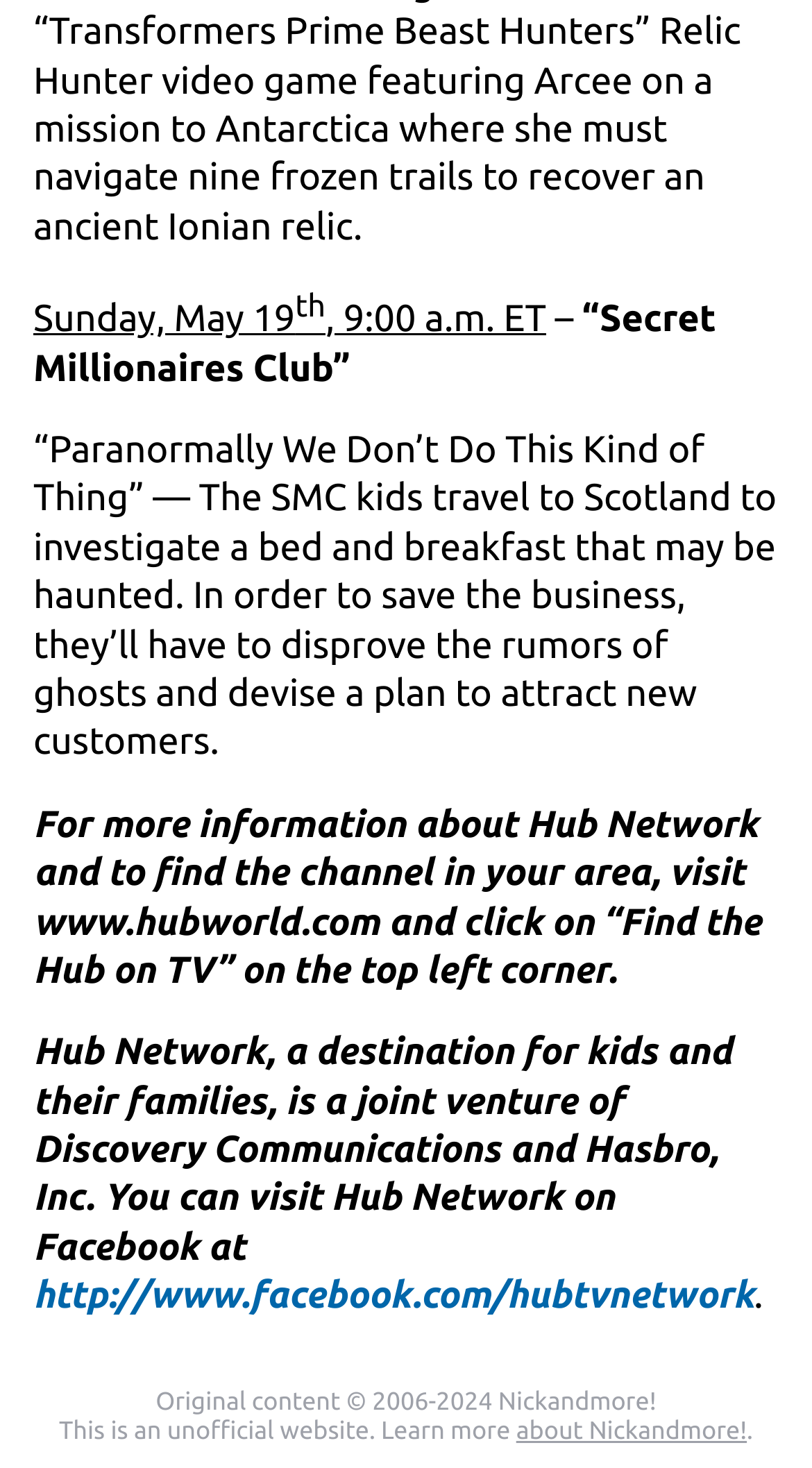Locate the bounding box of the UI element described by: "about Nickandmore!" in the given webpage screenshot.

[0.636, 0.966, 0.92, 0.984]